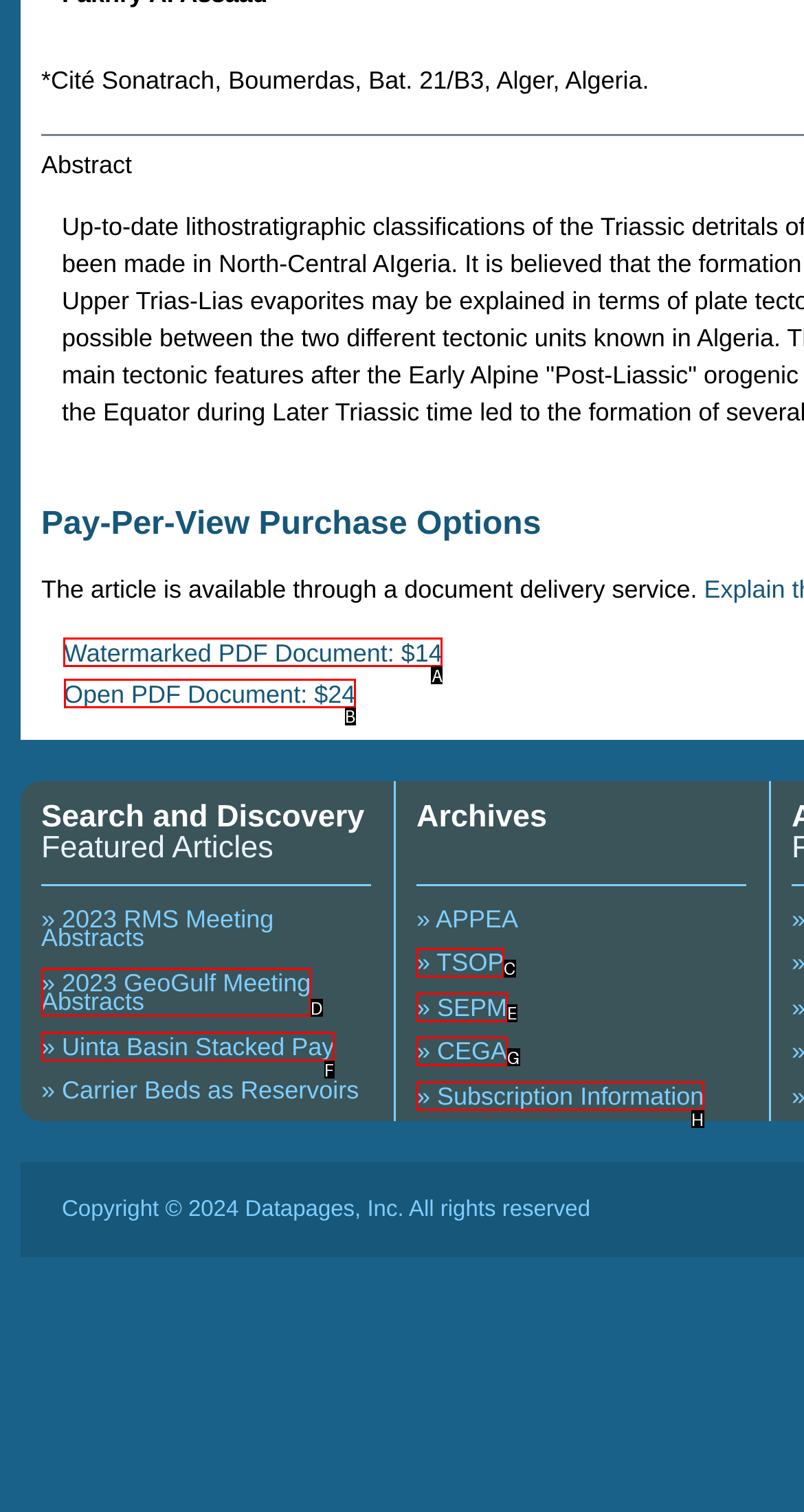For the task: View Stainless Steel Staircase Railing image, tell me the letter of the option you should click. Answer with the letter alone.

None